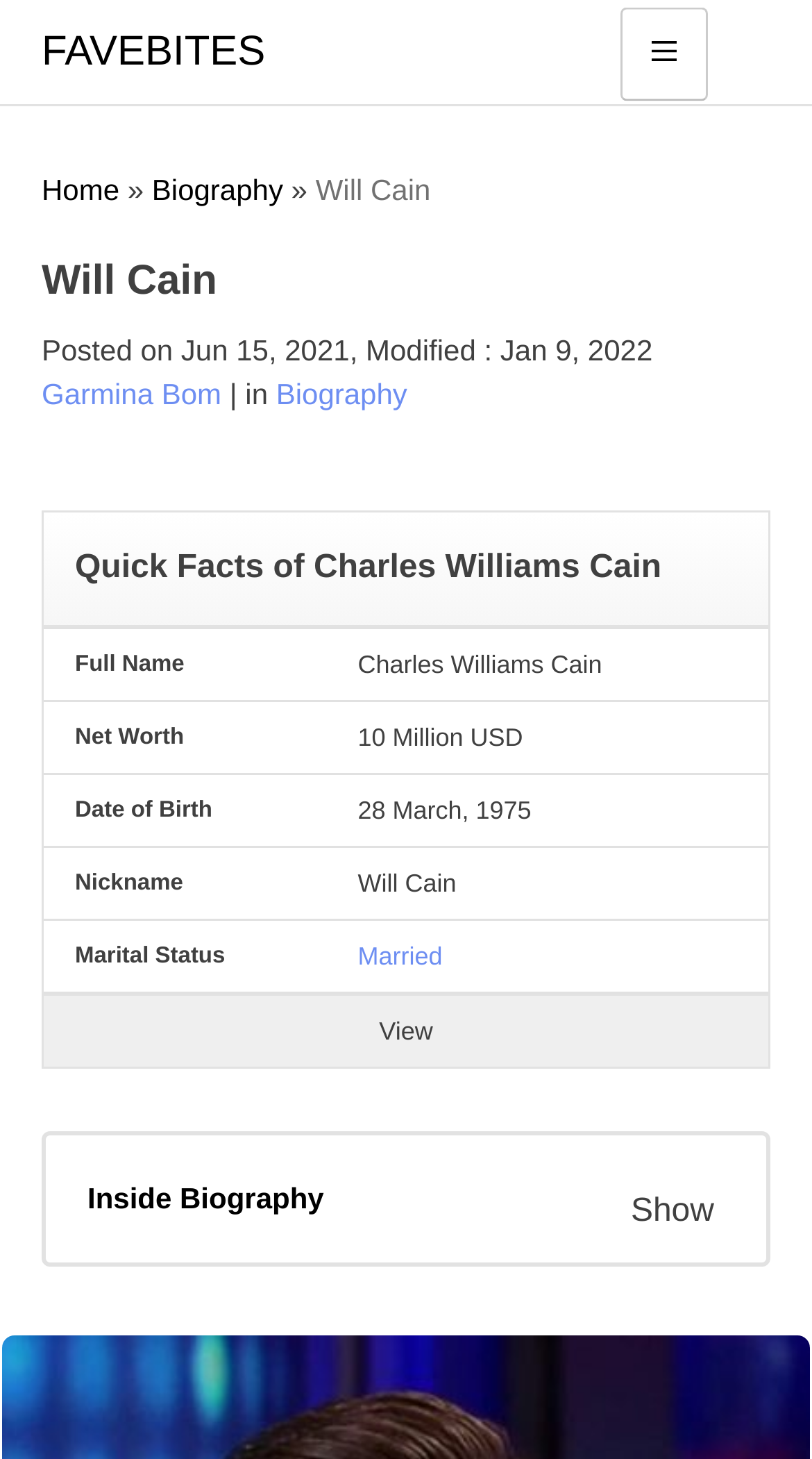What is Will Cain's net worth?
Refer to the image and provide a one-word or short phrase answer.

10 Million USD